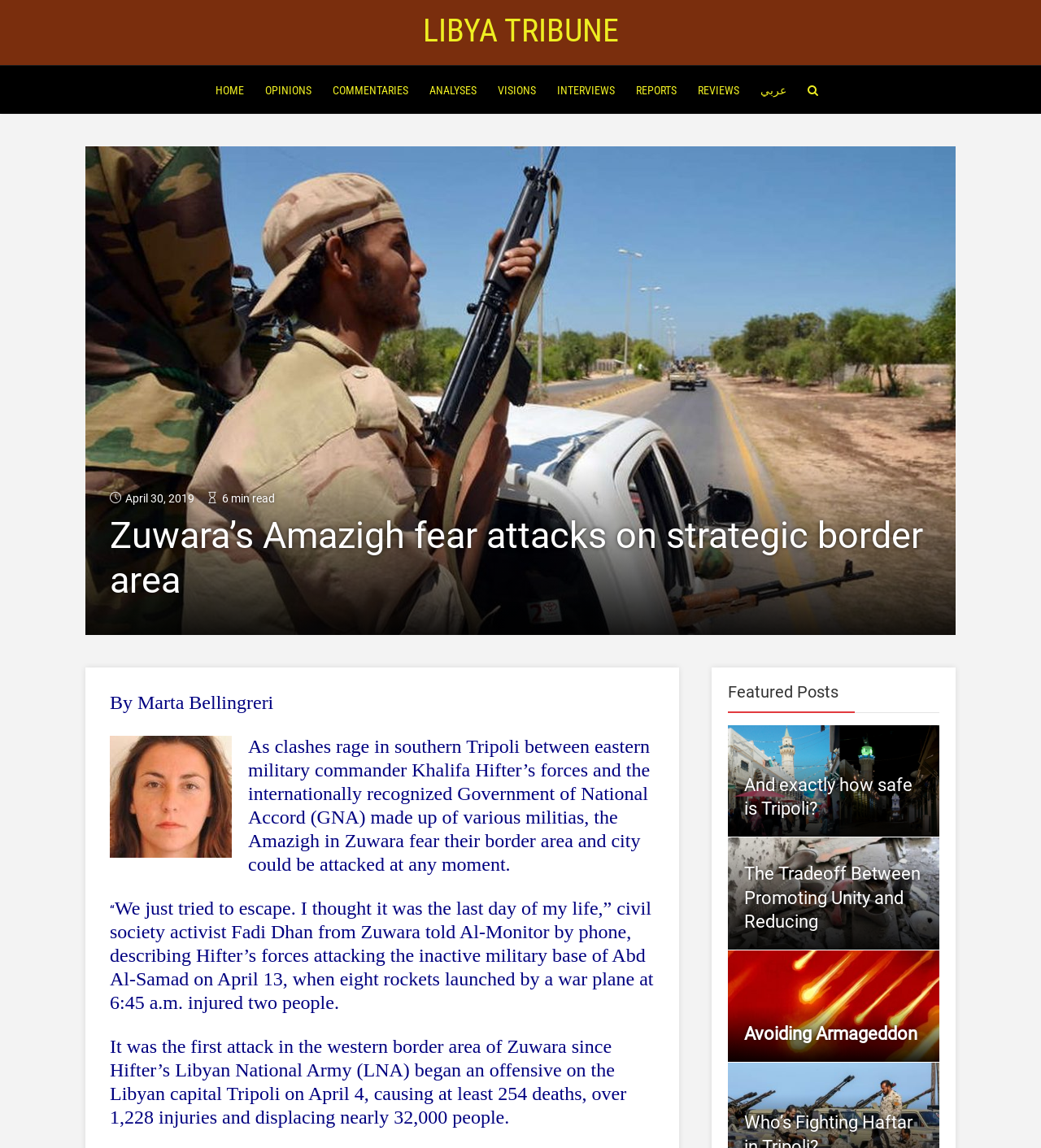Identify the bounding box for the described UI element. Provide the coordinates in (top-left x, top-left y, bottom-right x, bottom-right y) format with values ranging from 0 to 1: Libya Tribune

[0.406, 0.01, 0.594, 0.043]